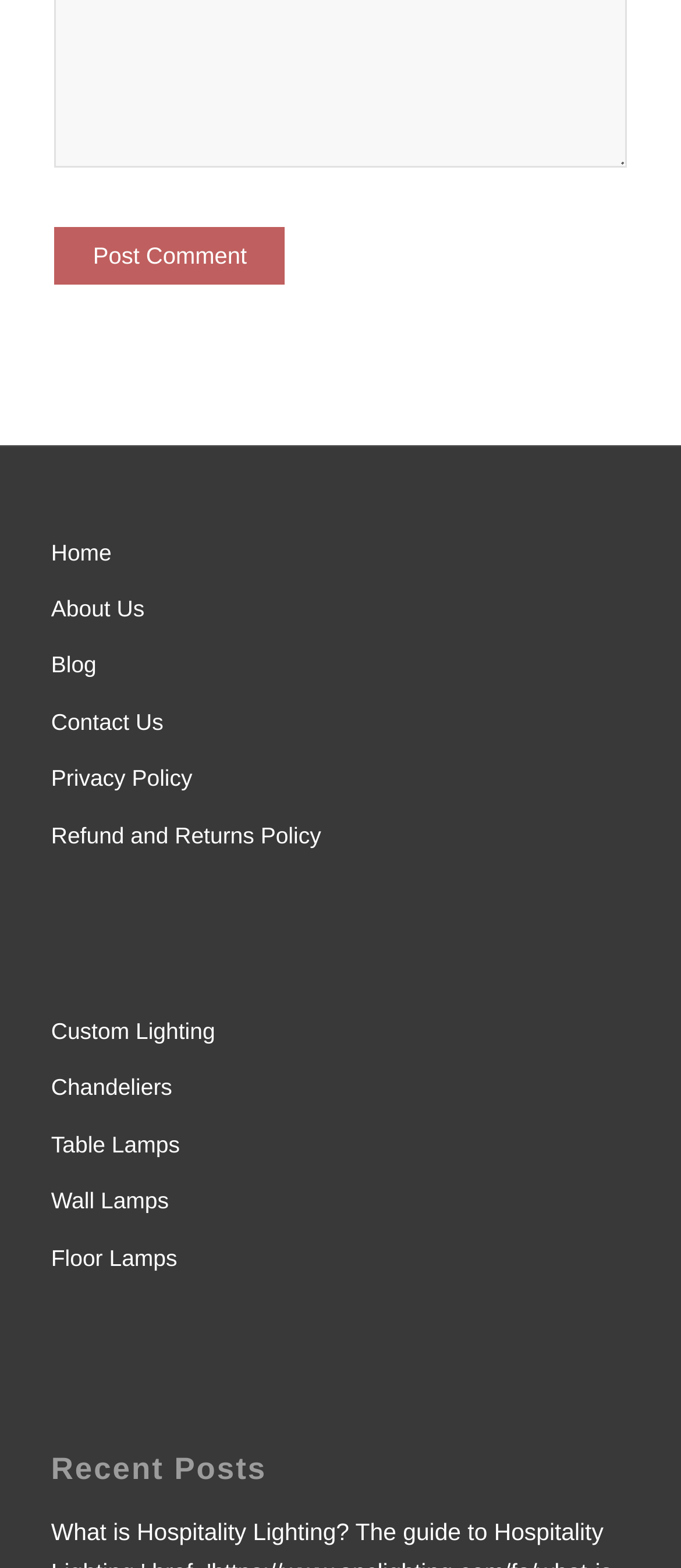How many types of lamps are listed?
Give a single word or phrase as your answer by examining the image.

4